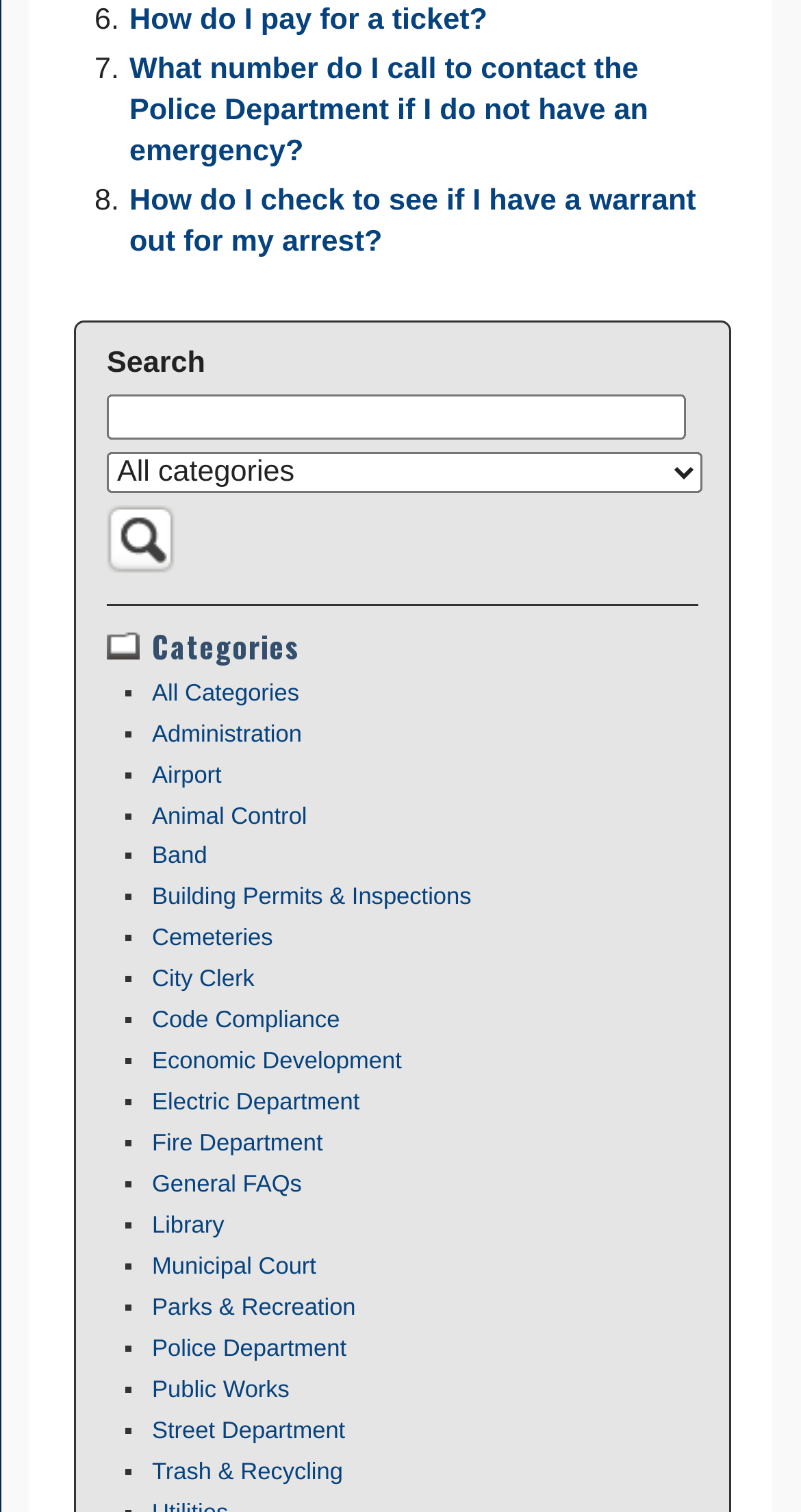Identify the bounding box for the element characterized by the following description: "Band".

[0.19, 0.559, 0.259, 0.575]